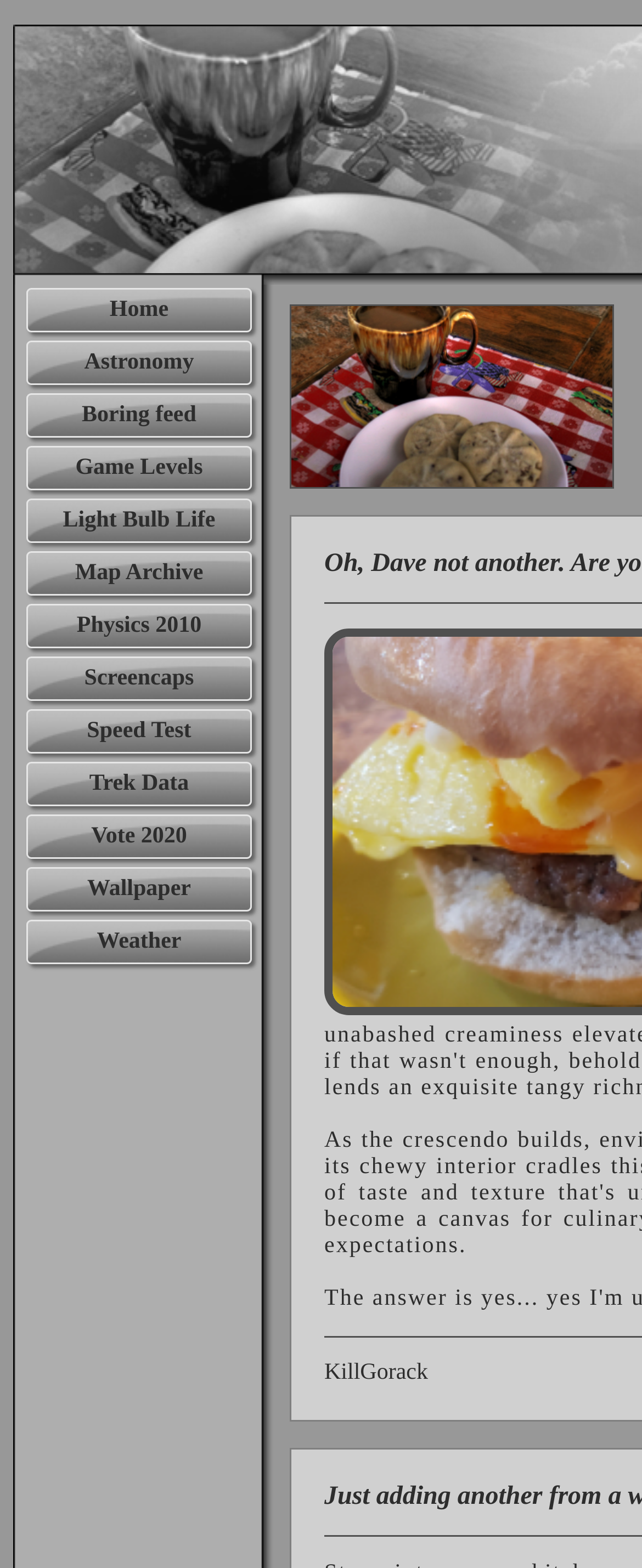How many links are in the navigation menu?
Please look at the screenshot and answer using one word or phrase.

11